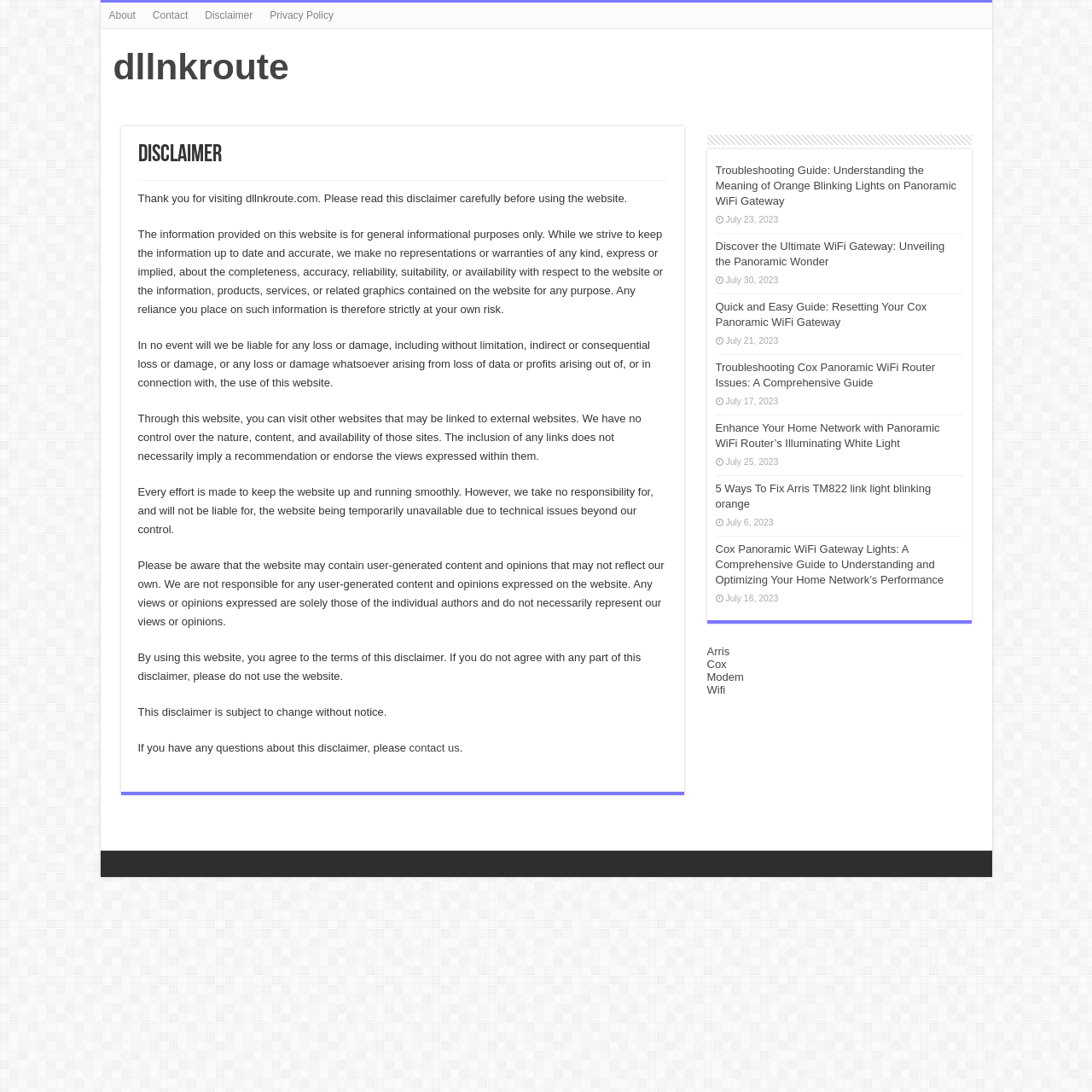Given the element description Disclaimer, predict the bounding box coordinates for the UI element in the webpage screenshot. The format should be (top-left x, top-left y, bottom-right x, bottom-right y), and the values should be between 0 and 1.

[0.18, 0.002, 0.239, 0.026]